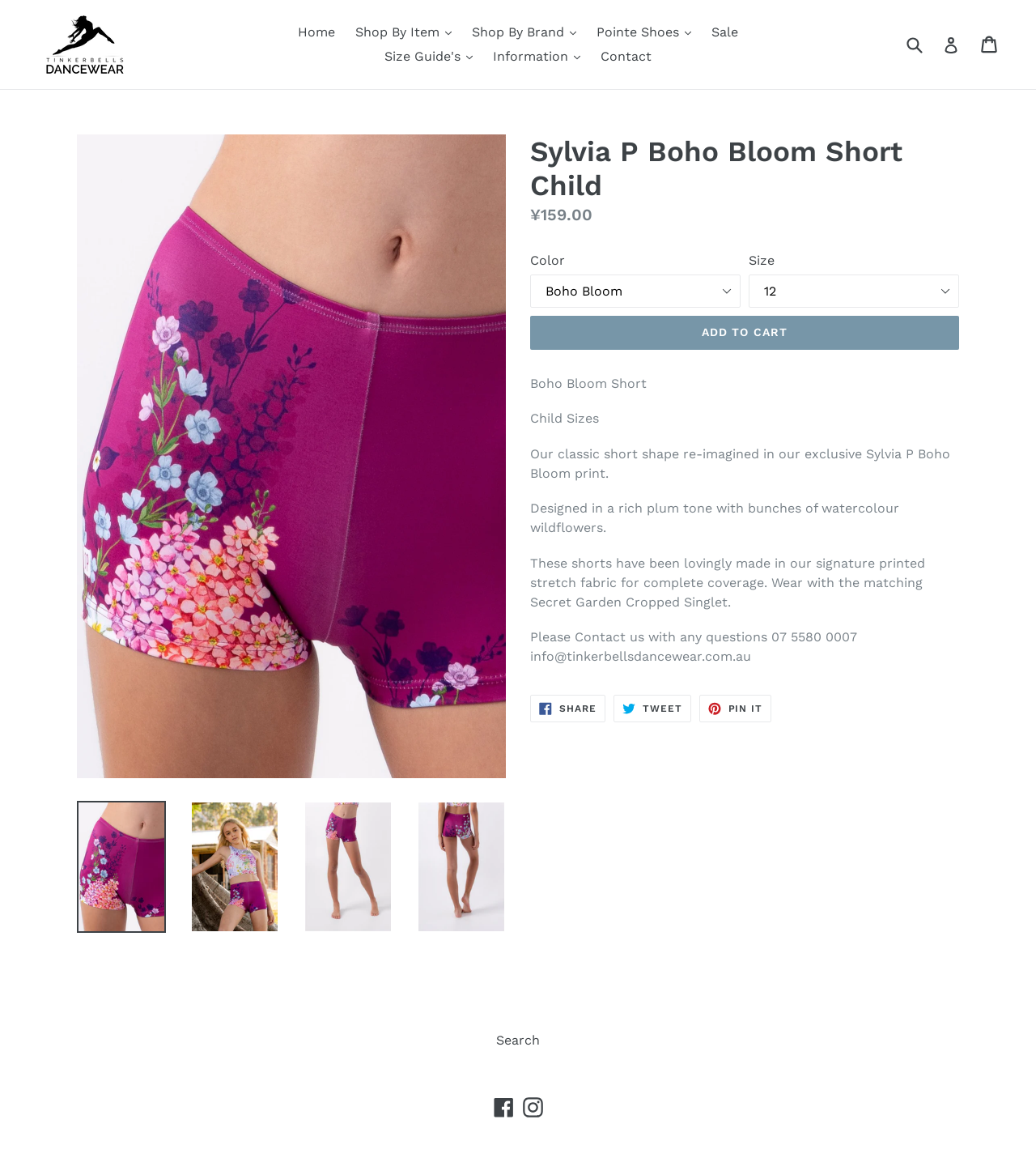Please locate the bounding box coordinates of the element that needs to be clicked to achieve the following instruction: "Add to cart". The coordinates should be four float numbers between 0 and 1, i.e., [left, top, right, bottom].

[0.512, 0.272, 0.926, 0.301]